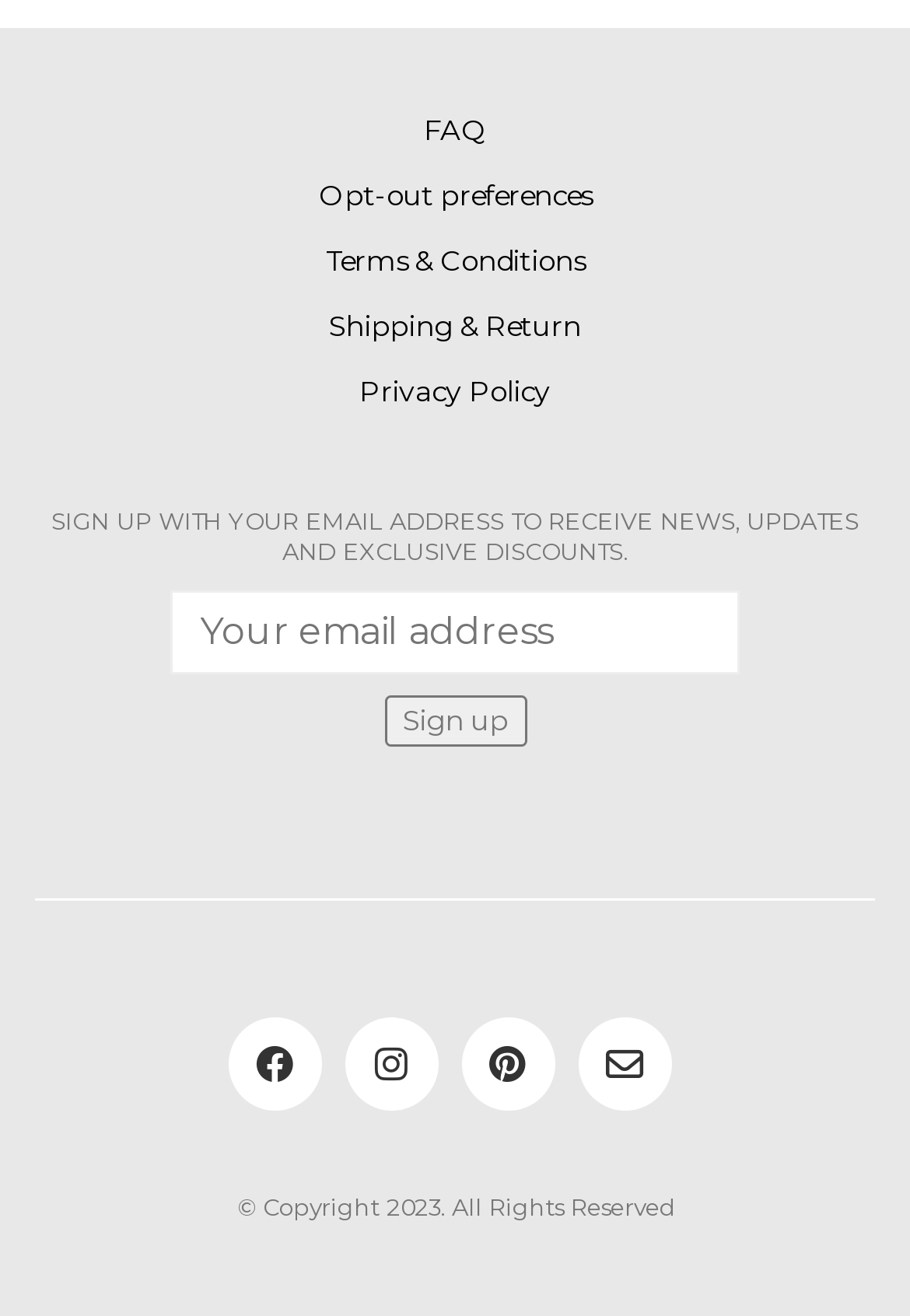Identify the bounding box coordinates of the area that should be clicked in order to complete the given instruction: "View Terms & Conditions". The bounding box coordinates should be four float numbers between 0 and 1, i.e., [left, top, right, bottom].

[0.358, 0.185, 0.642, 0.213]